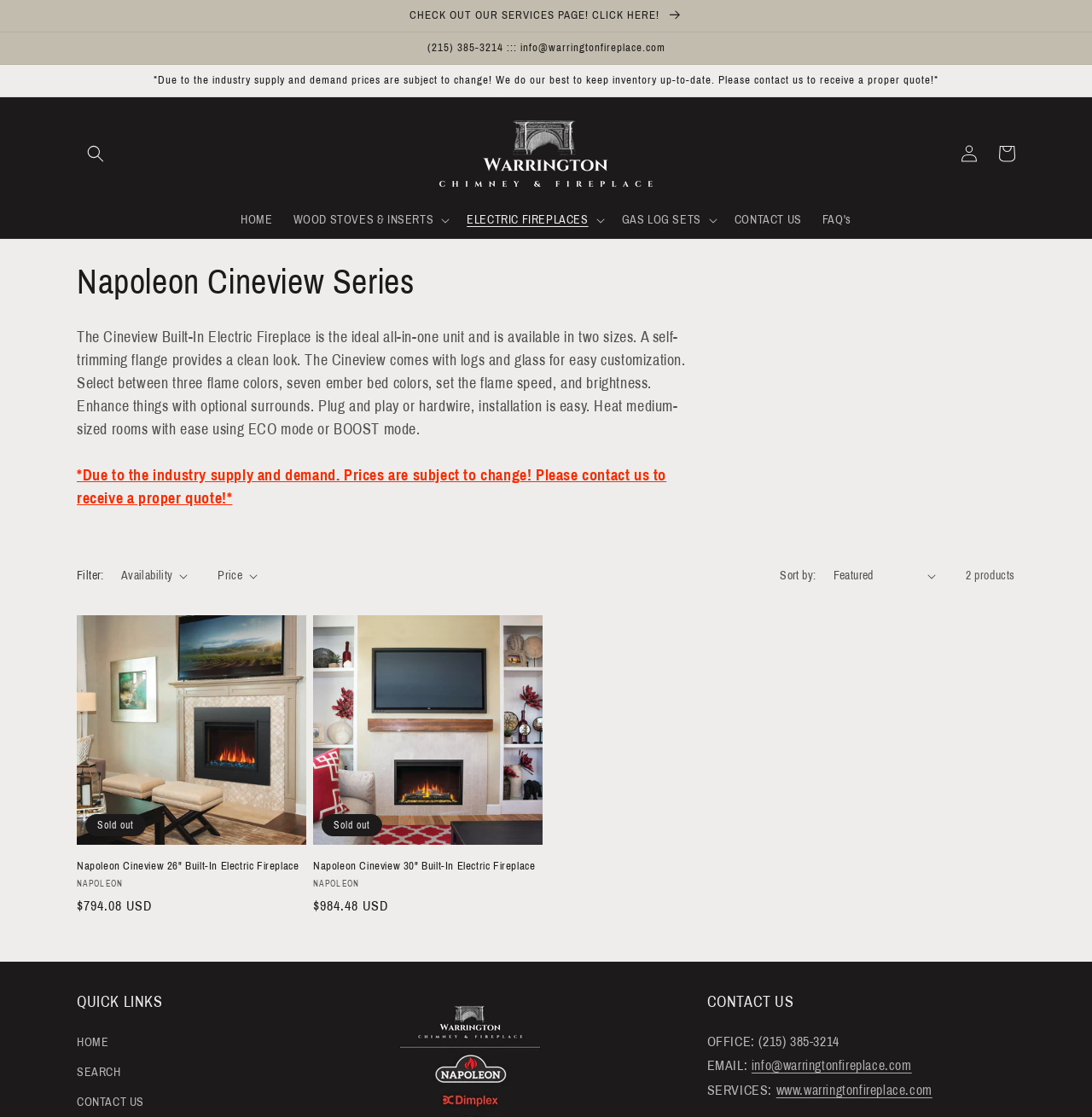Locate the bounding box coordinates of the element to click to perform the following action: 'Contact us through email'. The coordinates should be given as four float values between 0 and 1, in the form of [left, top, right, bottom].

[0.688, 0.948, 0.835, 0.961]